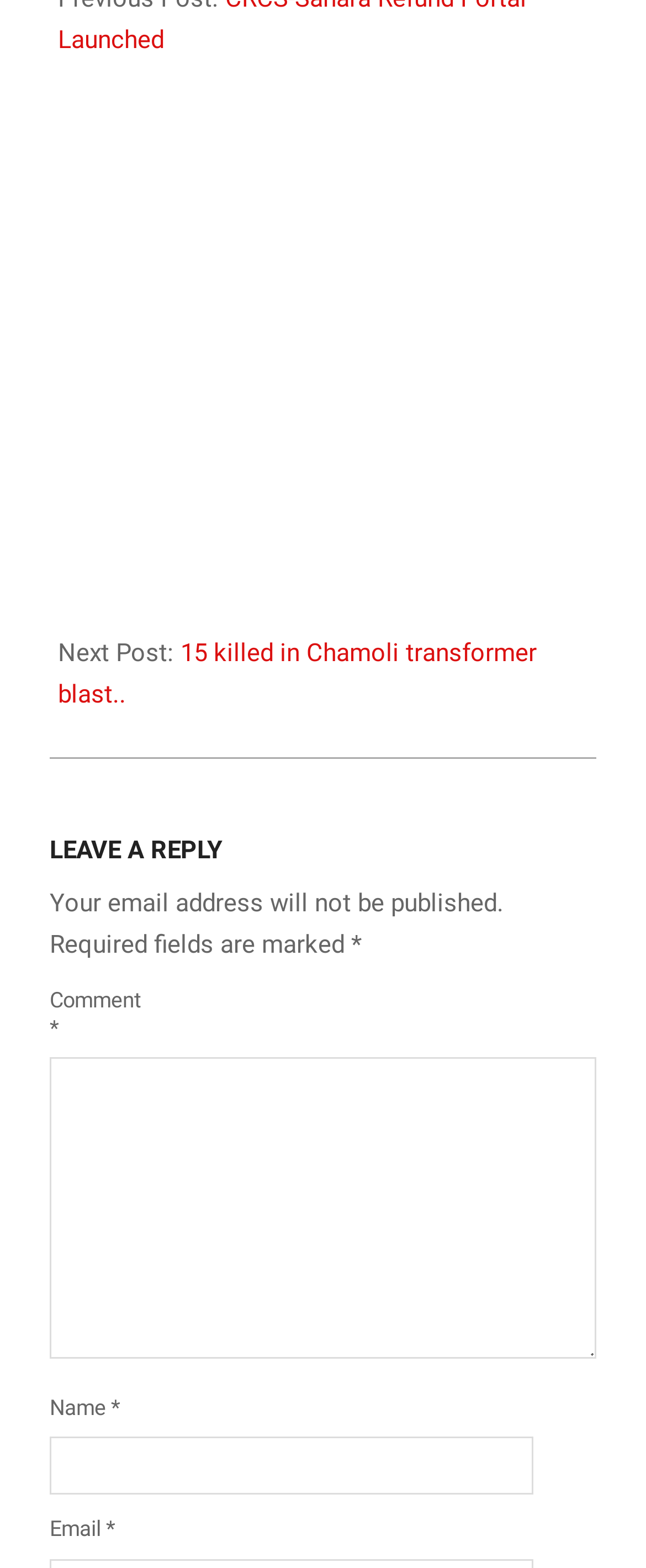Identify the bounding box coordinates for the UI element that matches this description: "What is The 52 Project?".

None